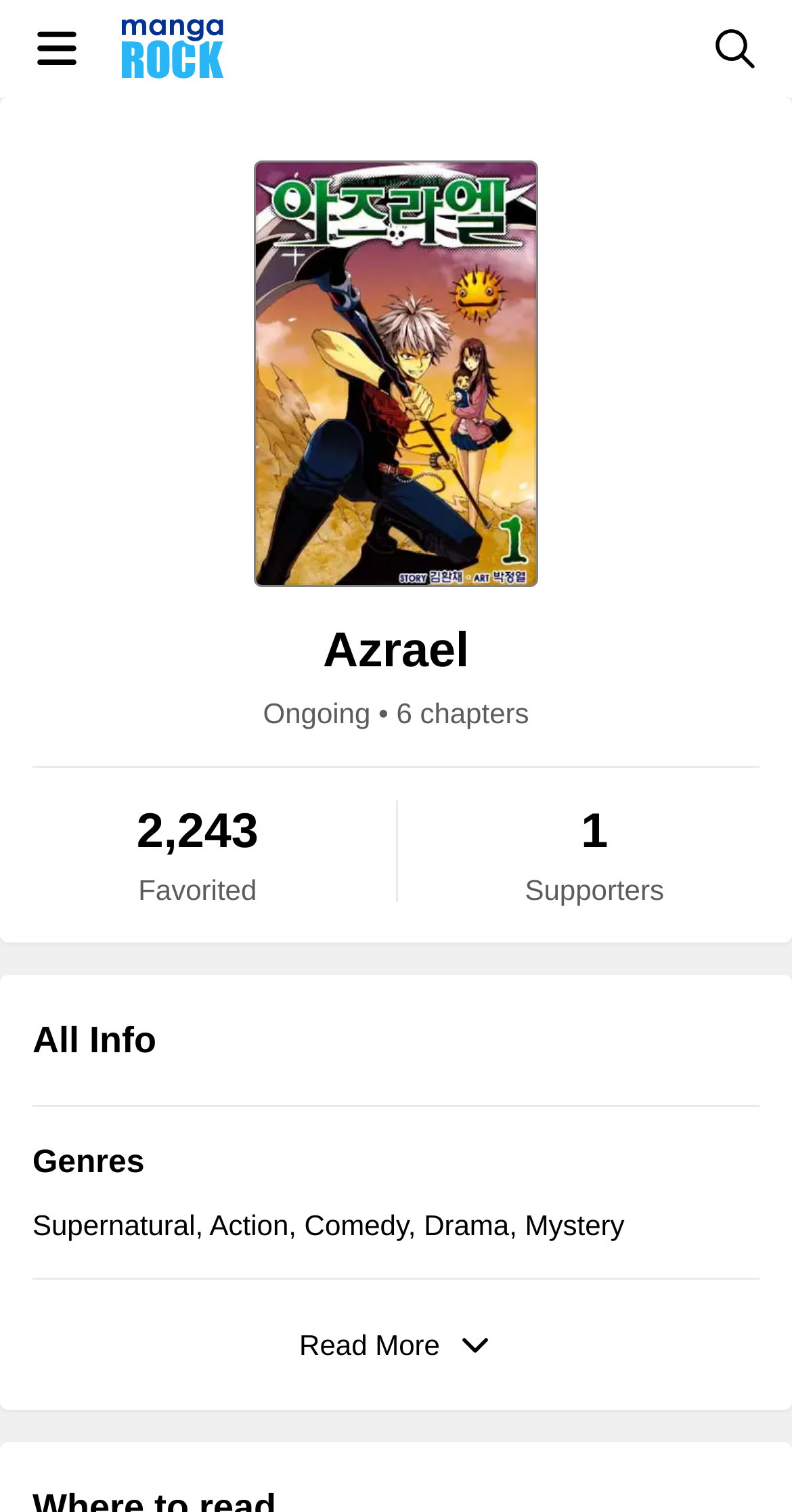Determine the bounding box coordinates for the UI element matching this description: "Read More".

[0.347, 0.868, 0.653, 0.911]